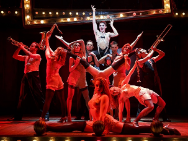Please answer the following question using a single word or phrase: What type of performance is being showcased?

Cabaret show